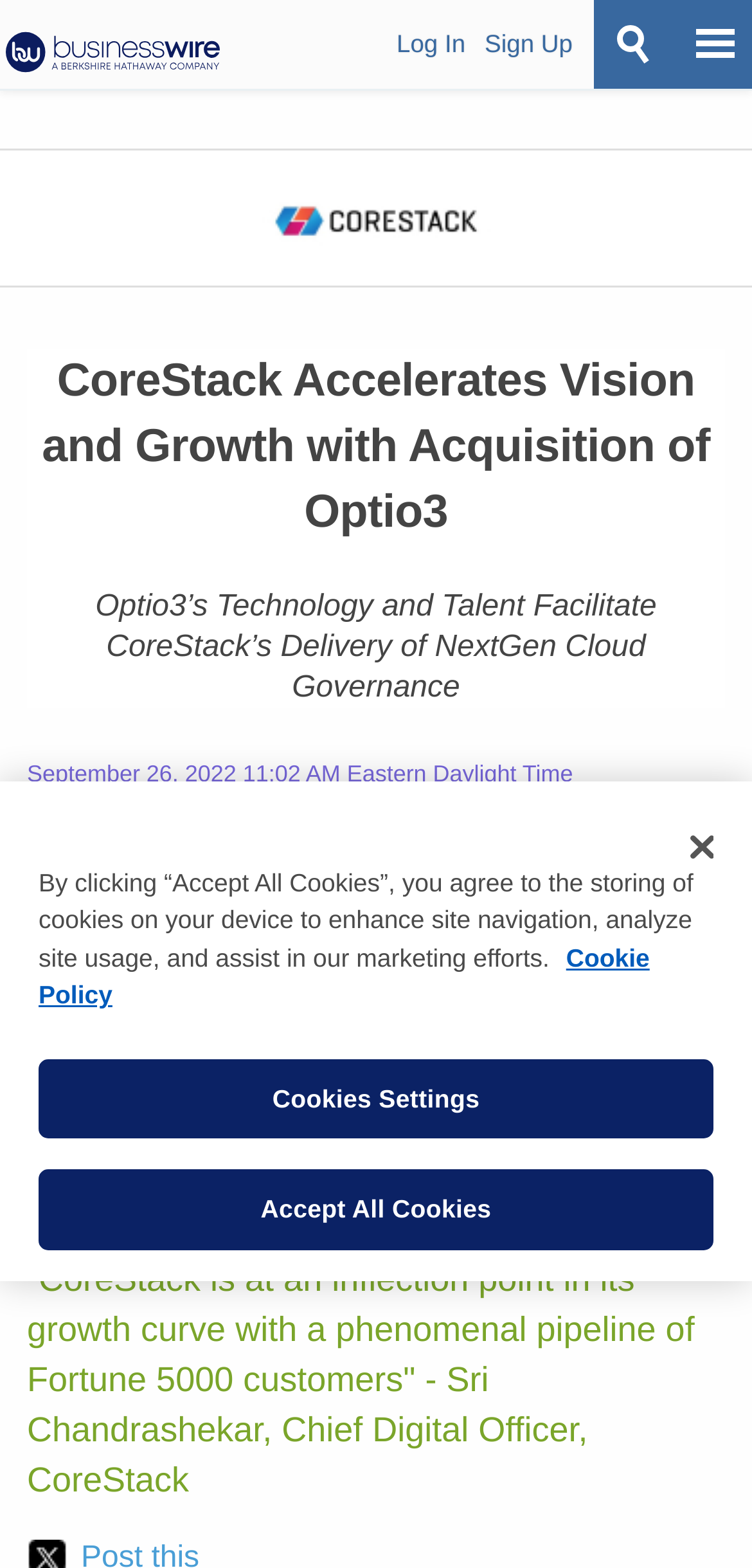Provide the bounding box coordinates of the section that needs to be clicked to accomplish the following instruction: "Click the link to read the business wire."

[0.34, 0.535, 0.625, 0.555]